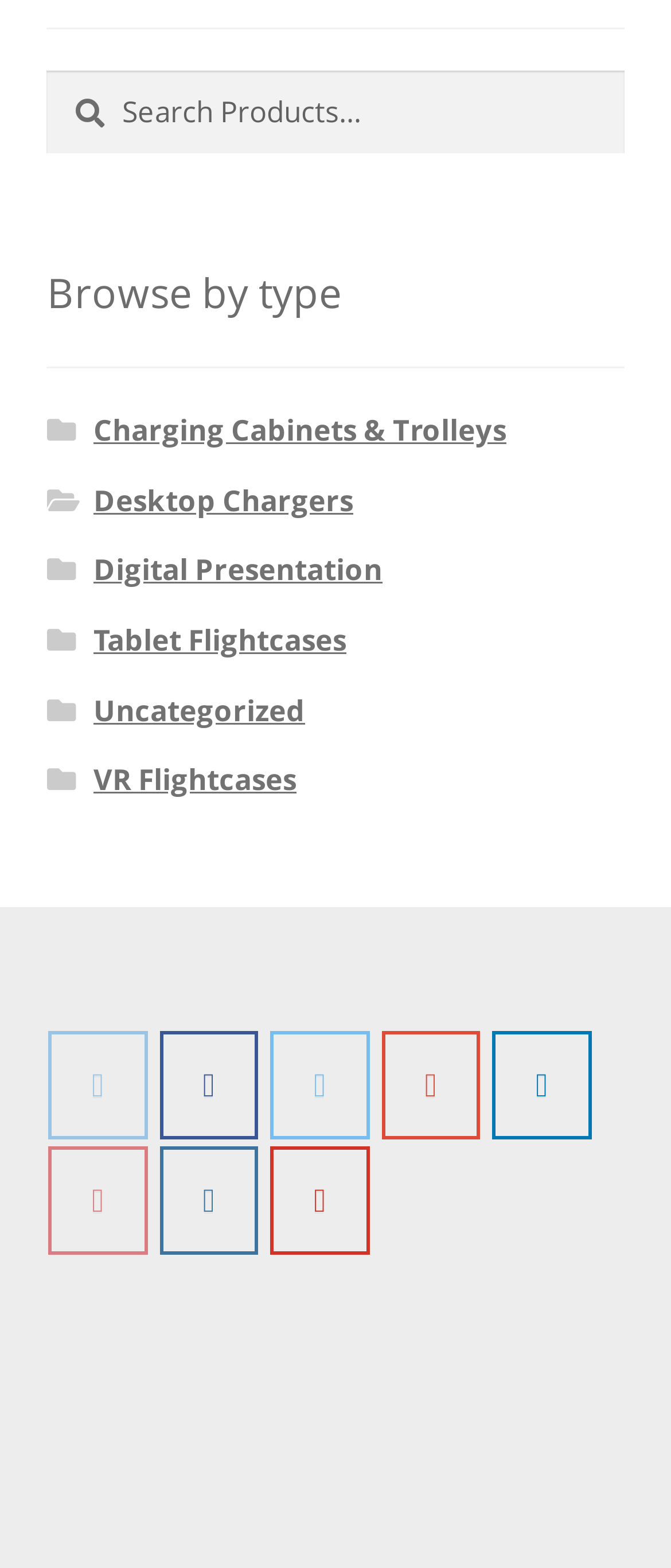Locate the bounding box coordinates of the clickable area to execute the instruction: "Browse Charging Cabinets & Trolleys". Provide the coordinates as four float numbers between 0 and 1, represented as [left, top, right, bottom].

[0.139, 0.261, 0.755, 0.287]